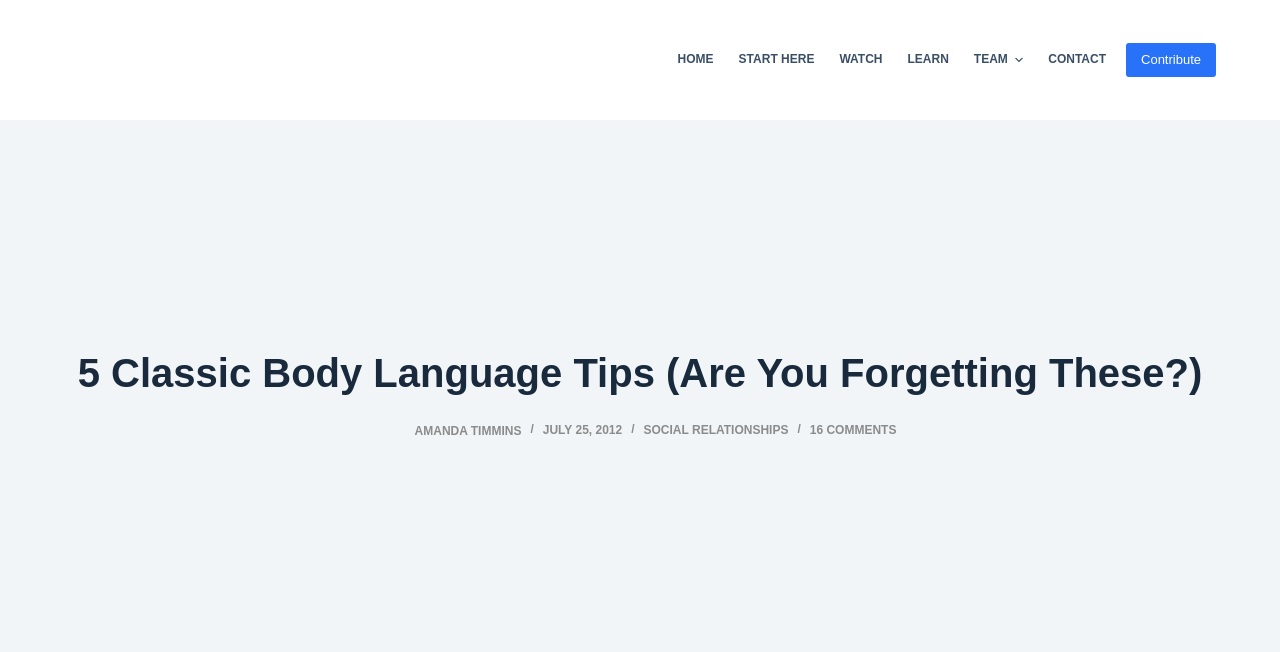Find the bounding box coordinates of the element you need to click on to perform this action: 'Explore the 'SOCIAL RELATIONSHIPS' category'. The coordinates should be represented by four float values between 0 and 1, in the format [left, top, right, bottom].

[0.503, 0.649, 0.616, 0.671]